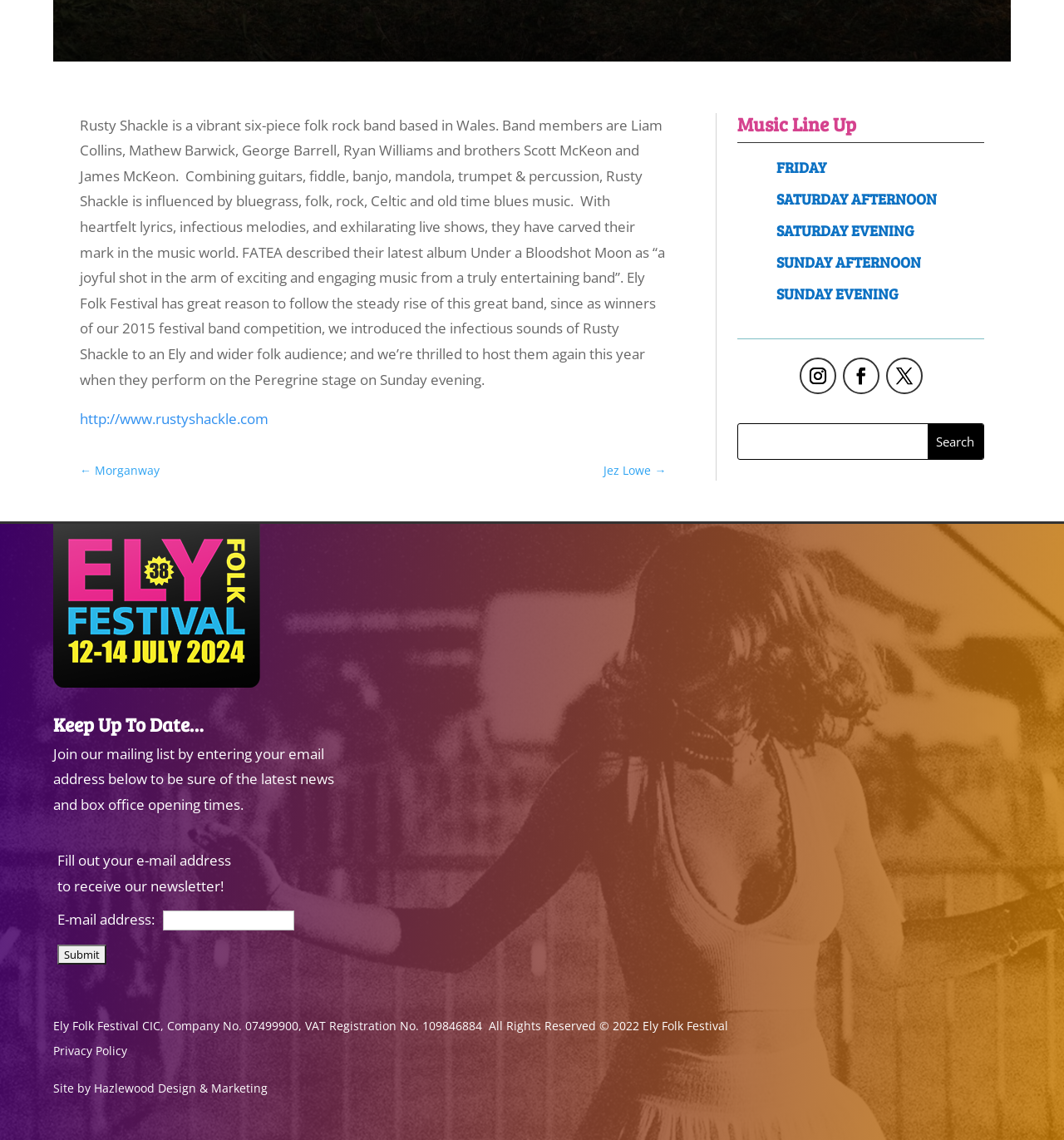Given the description "Jez Lowe →", provide the bounding box coordinates of the corresponding UI element.

[0.567, 0.402, 0.626, 0.424]